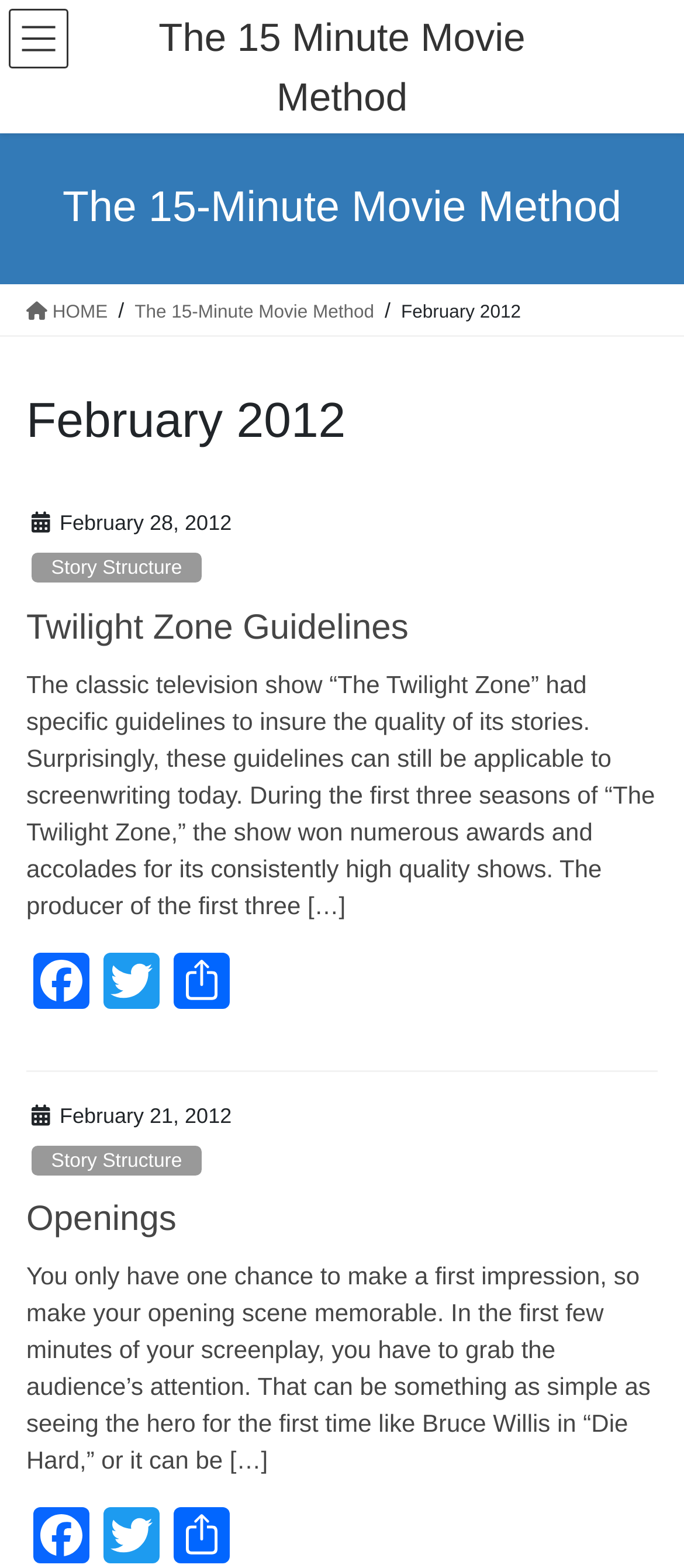Locate the bounding box coordinates of the element that should be clicked to fulfill the instruction: "Share the page on Facebook".

[0.038, 0.607, 0.141, 0.648]